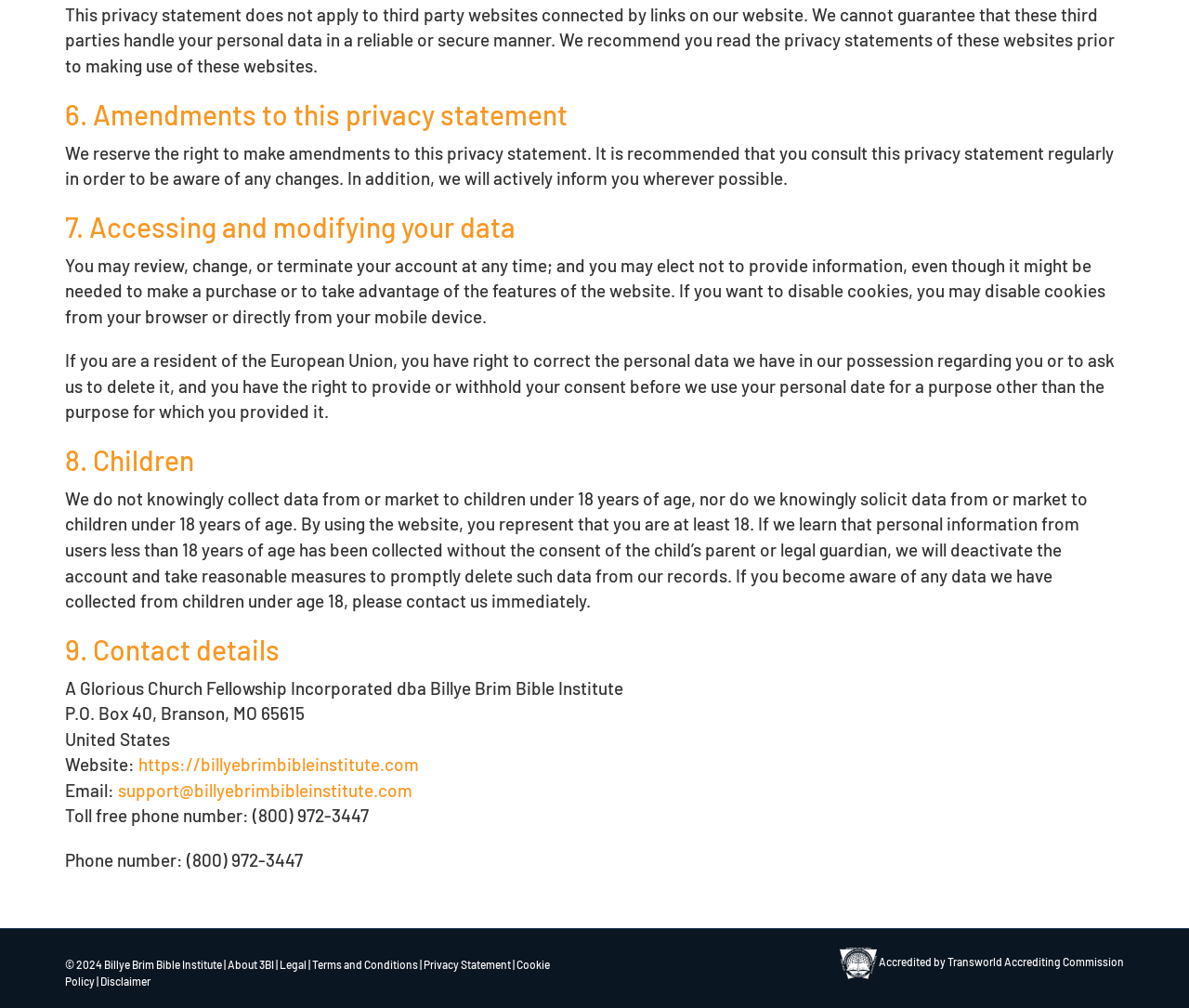Locate the bounding box coordinates of the element that should be clicked to execute the following instruction: "Contact the website via email".

[0.099, 0.773, 0.347, 0.794]